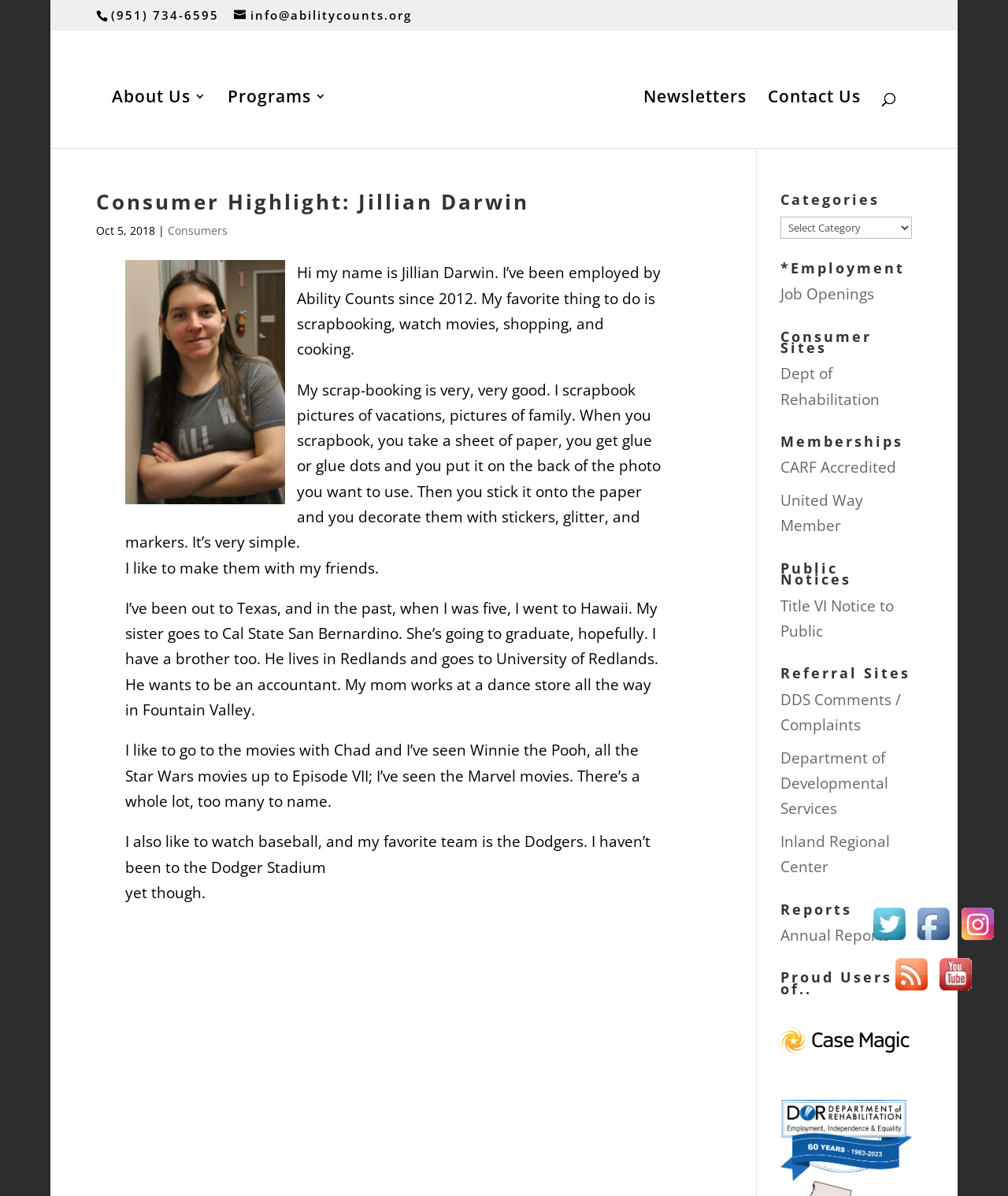Can you give a comprehensive explanation to the question given the content of the image?
What is Jillian Darwin's favorite team?

Jillian Darwin's favorite team can be found in the static text element 'I also like to watch baseball, and my favorite team is the Dodgers...'.